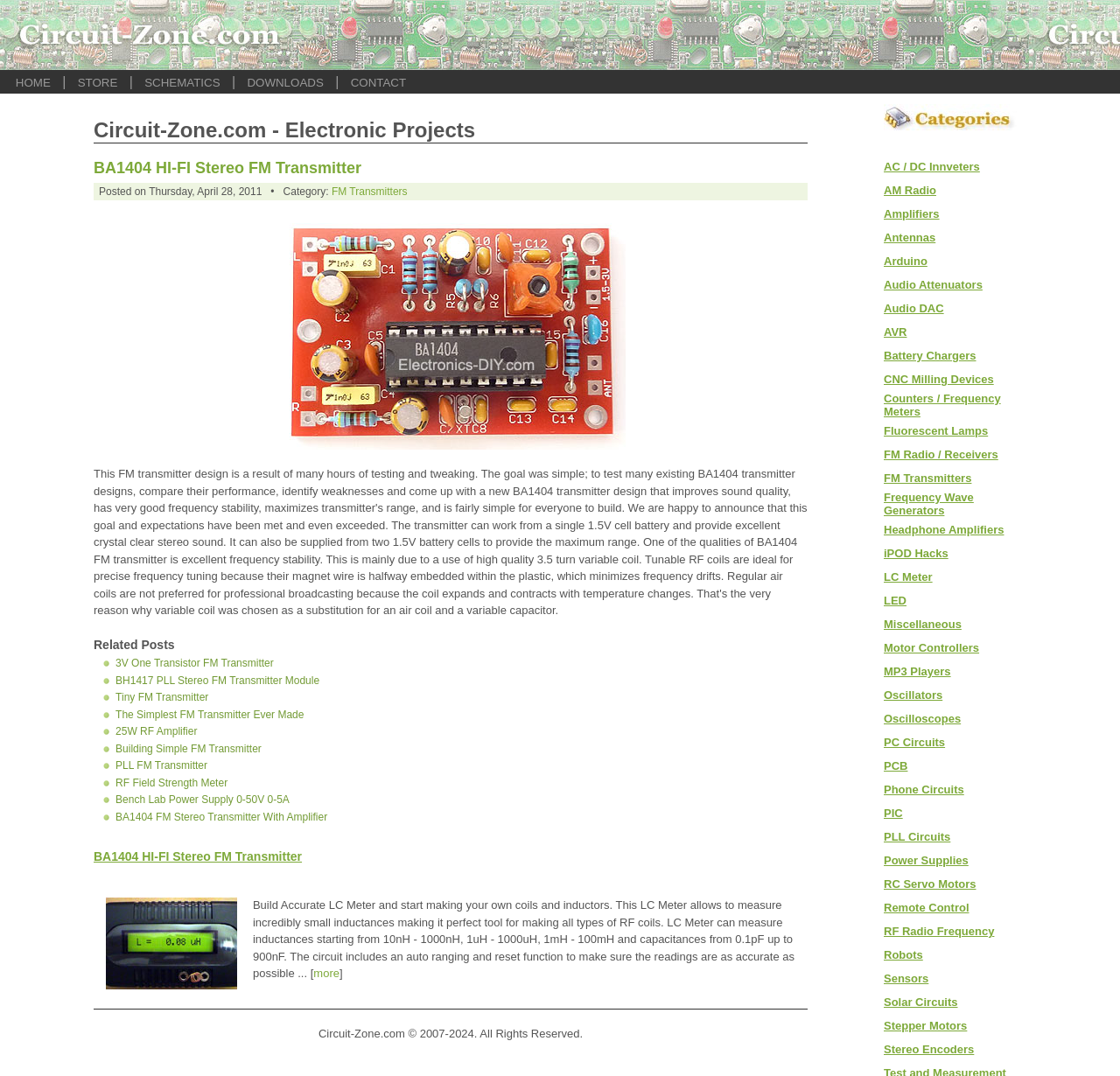Please identify the bounding box coordinates of the clickable element to fulfill the following instruction: "Click HOME". The coordinates should be four float numbers between 0 and 1, i.e., [left, top, right, bottom].

[0.014, 0.07, 0.045, 0.083]